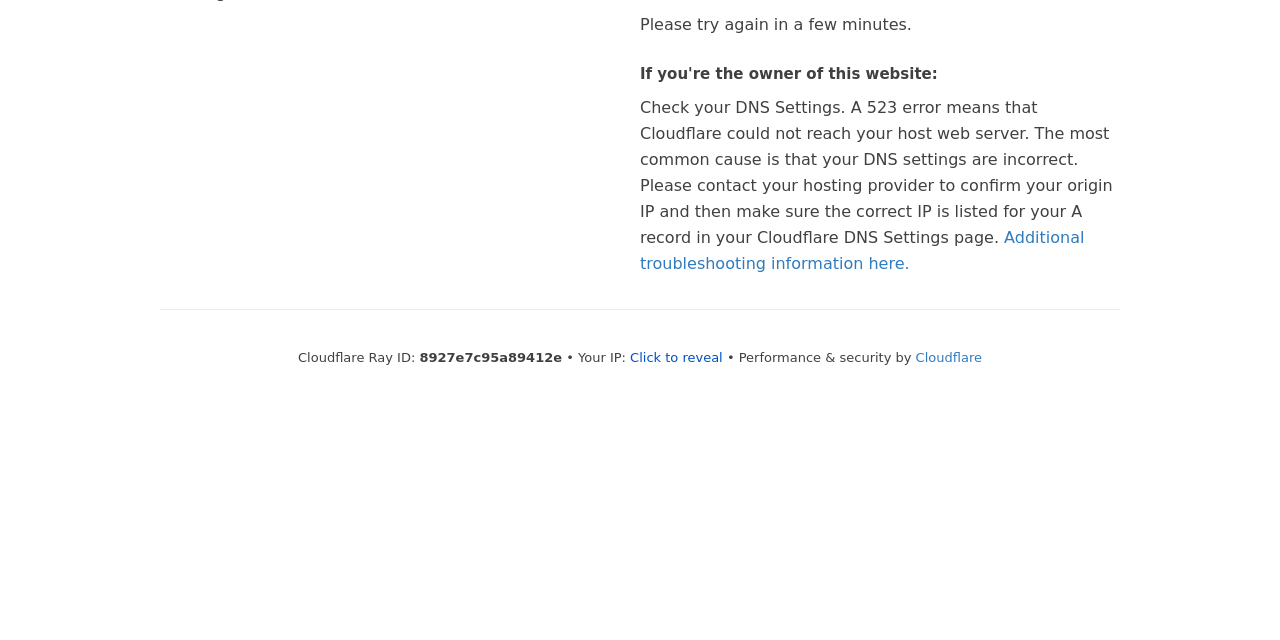Please determine the bounding box coordinates for the UI element described as: "November 6, 2017".

None